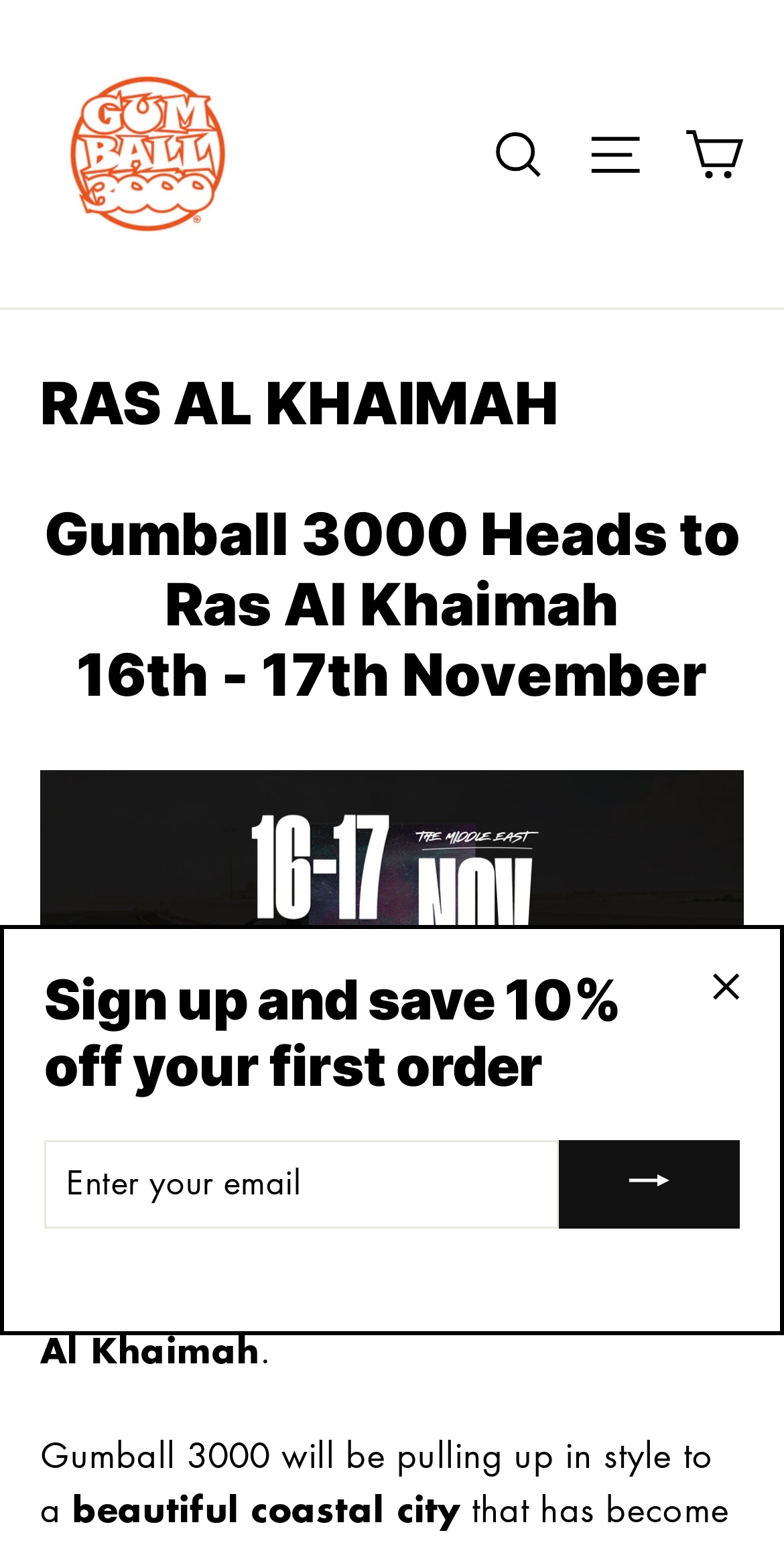What is the purpose of the 'Sign up' section?
Examine the webpage screenshot and provide an in-depth answer to the question.

The purpose of the 'Sign up' section can be found in the section itself, where it is written as 'Sign up and save 10% off your first order'.